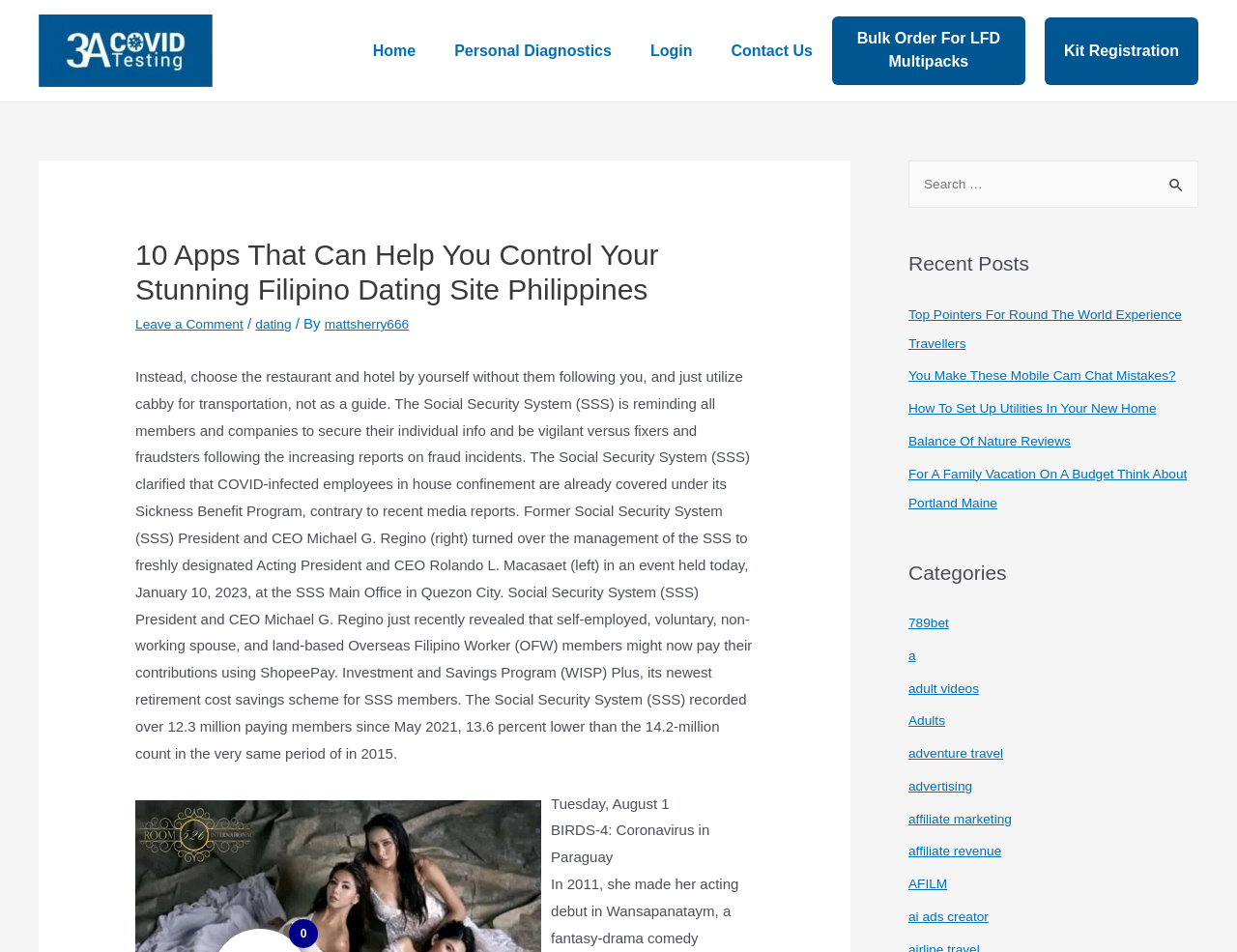Describe all the key features of the webpage in detail.

This webpage appears to be a blog or news site, with a focus on various topics including dating, travel, and finance. At the top of the page, there is a navigation menu with links to different sections of the site, including "Home", "Personal Diagnostics", "Login", "Contact Us", and more. 

Below the navigation menu, there is a header section with a title "10 Apps That Can Help You Control Your Stunning Filipino Dating Site Philippines" and a link to "Leave a Comment". The title is followed by a paragraph of text discussing various topics, including the Social Security System (SSS) in the Philippines, COVID-19, and online payment systems.

To the right of the header section, there is a search bar with a button labeled "Search Submit". Below the search bar, there is a section titled "Recent Posts" with links to several articles, including "Top Pointers For Round The World Experience Travellers" and "Balance Of Nature Reviews". 

Further down the page, there is a section titled "Categories" with links to various categories, including "789bet", "adult videos", "adventure travel", and more. Throughout the page, there are several images, including a logo for "3A Covid Testing" at the top of the page.